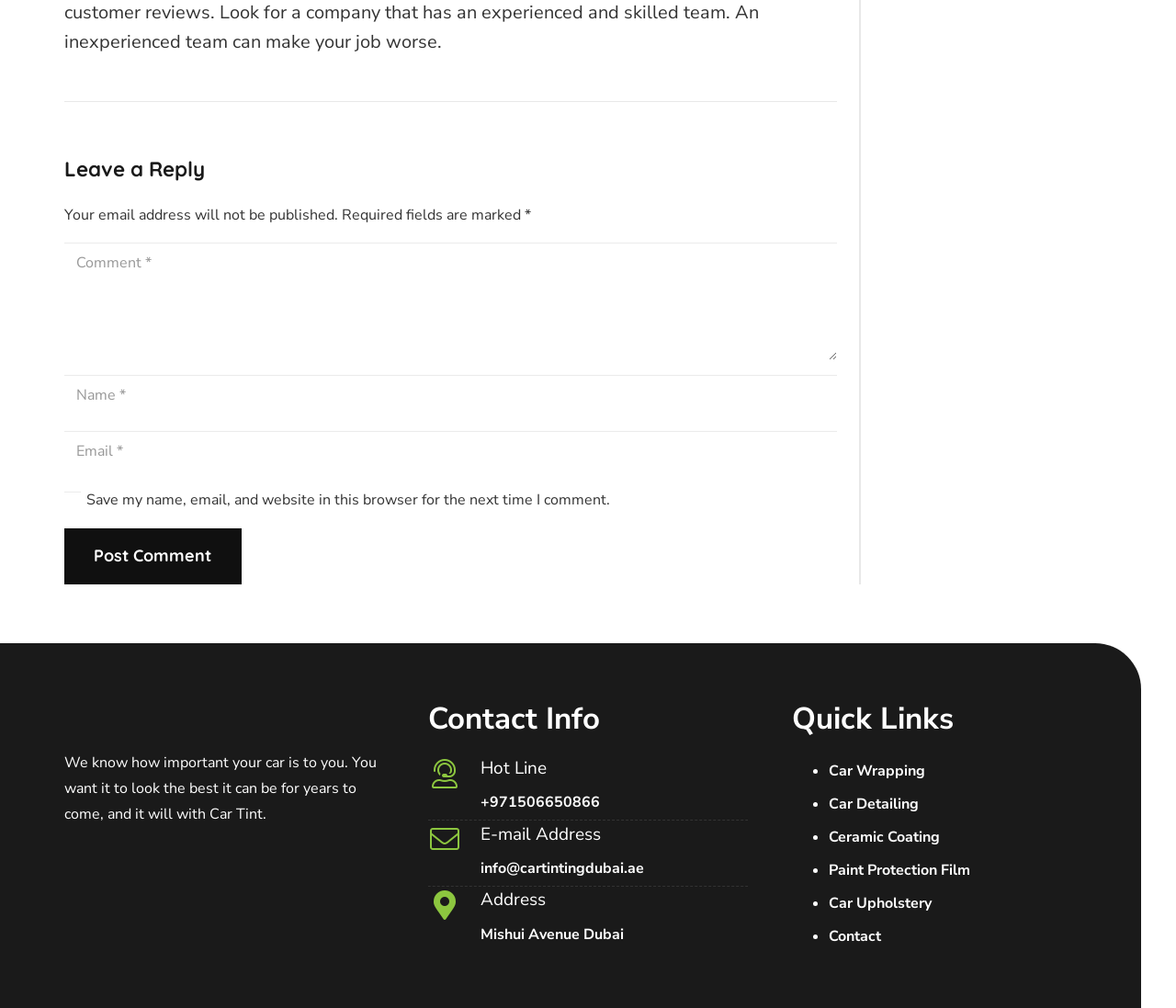Locate the bounding box coordinates of the UI element described by: "aria-label="Comment" name="comment" placeholder="Comment *"". The bounding box coordinates should consist of four float numbers between 0 and 1, i.e., [left, top, right, bottom].

[0.055, 0.241, 0.712, 0.357]